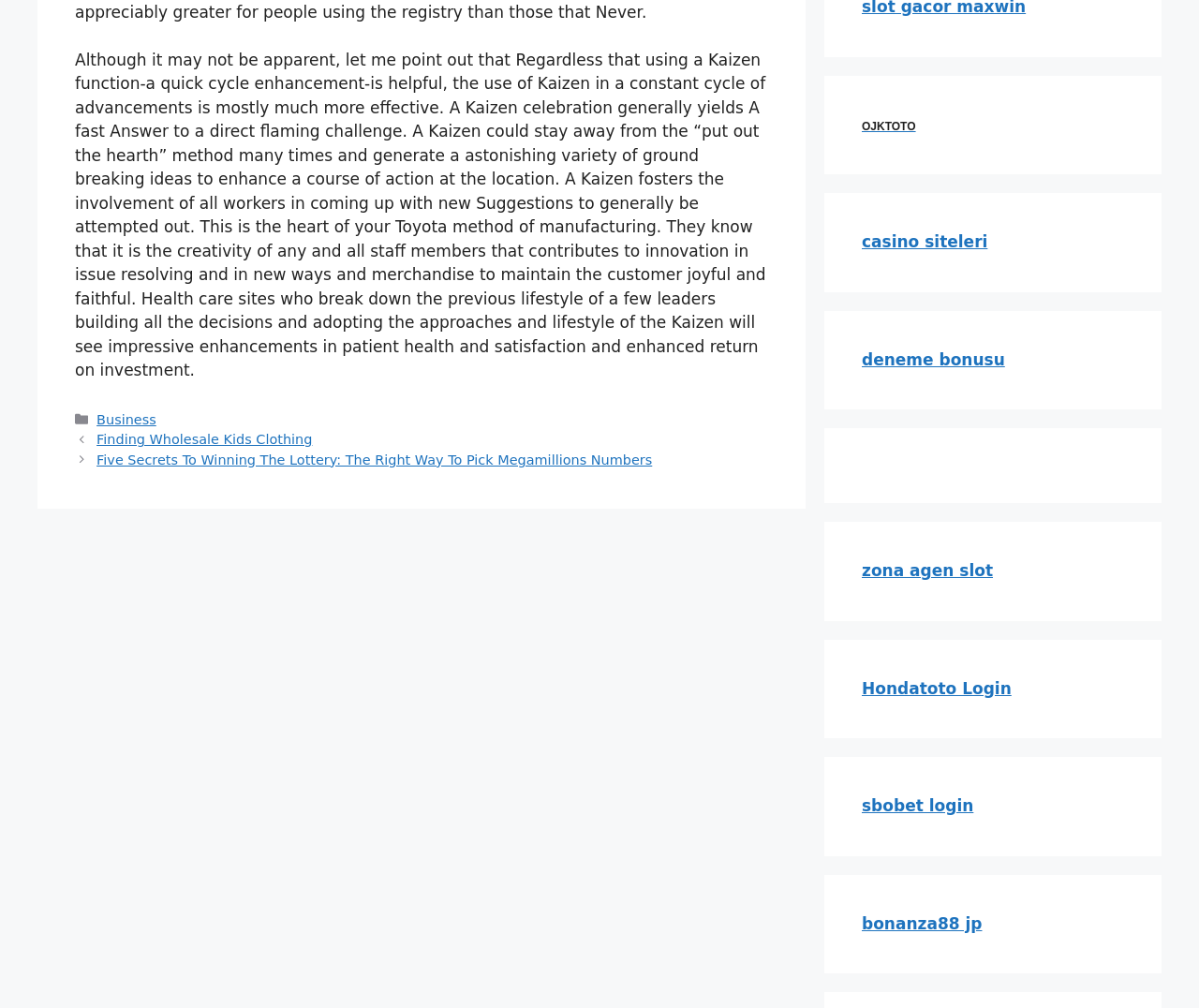Please find the bounding box coordinates for the clickable element needed to perform this instruction: "Visit the 'Finding Wholesale Kids Clothing' post".

[0.081, 0.429, 0.26, 0.444]